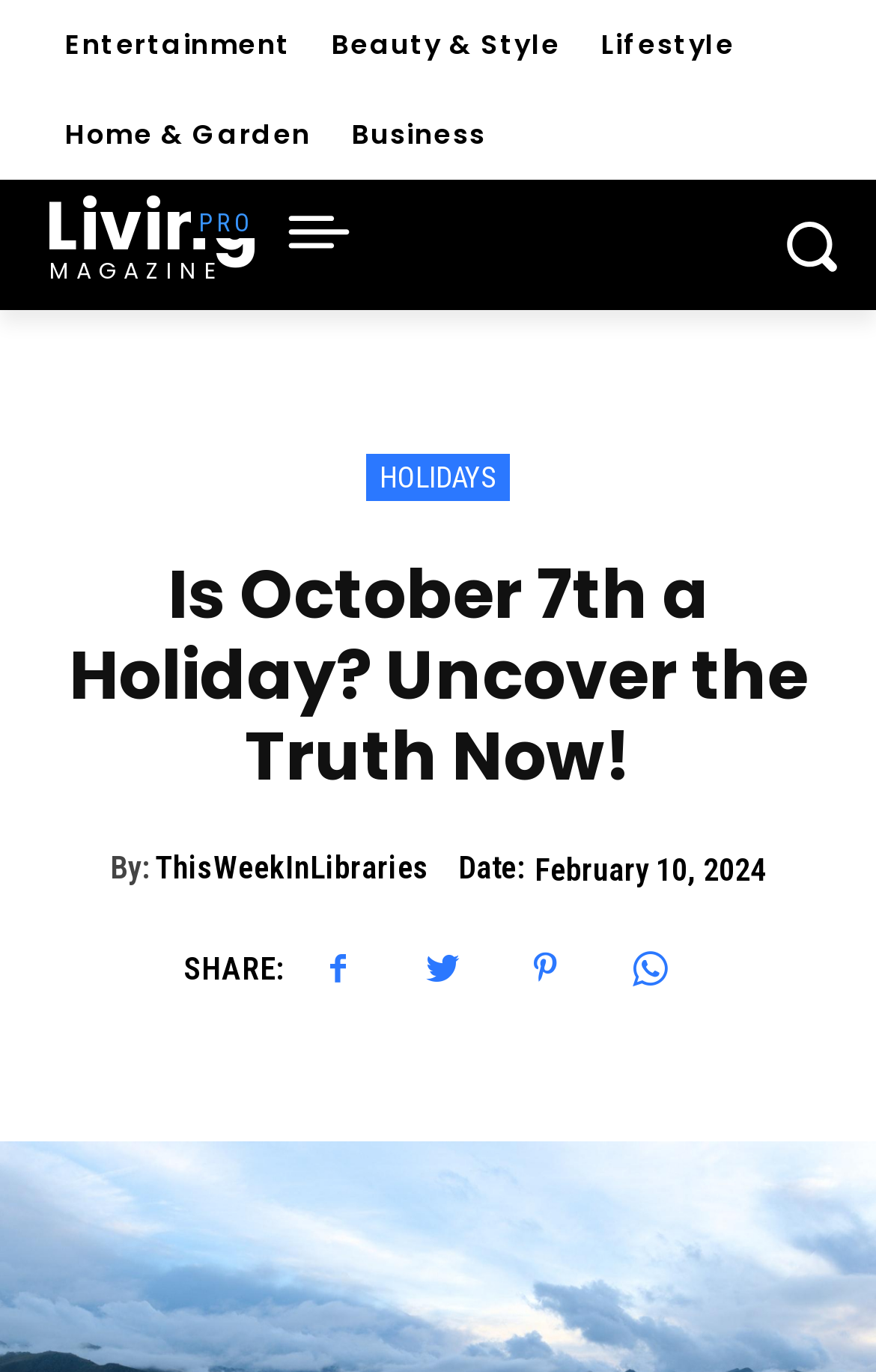Based on the visual content of the image, answer the question thoroughly: How many links are in the table of contents?

The table of contents has 6 links, each representing a different section of the article. The links are 'Unveiling the Legacy of Norman Chapman', 'Exploring the Impact of Chapman’s Work on Modern Art', 'Norman Chapman: A Pioneer in Abstract Expressionism', 'Recommendations for Appreciating Chapman’s Artistry Today', 'Q&A', and 'To Wrap It Up'.